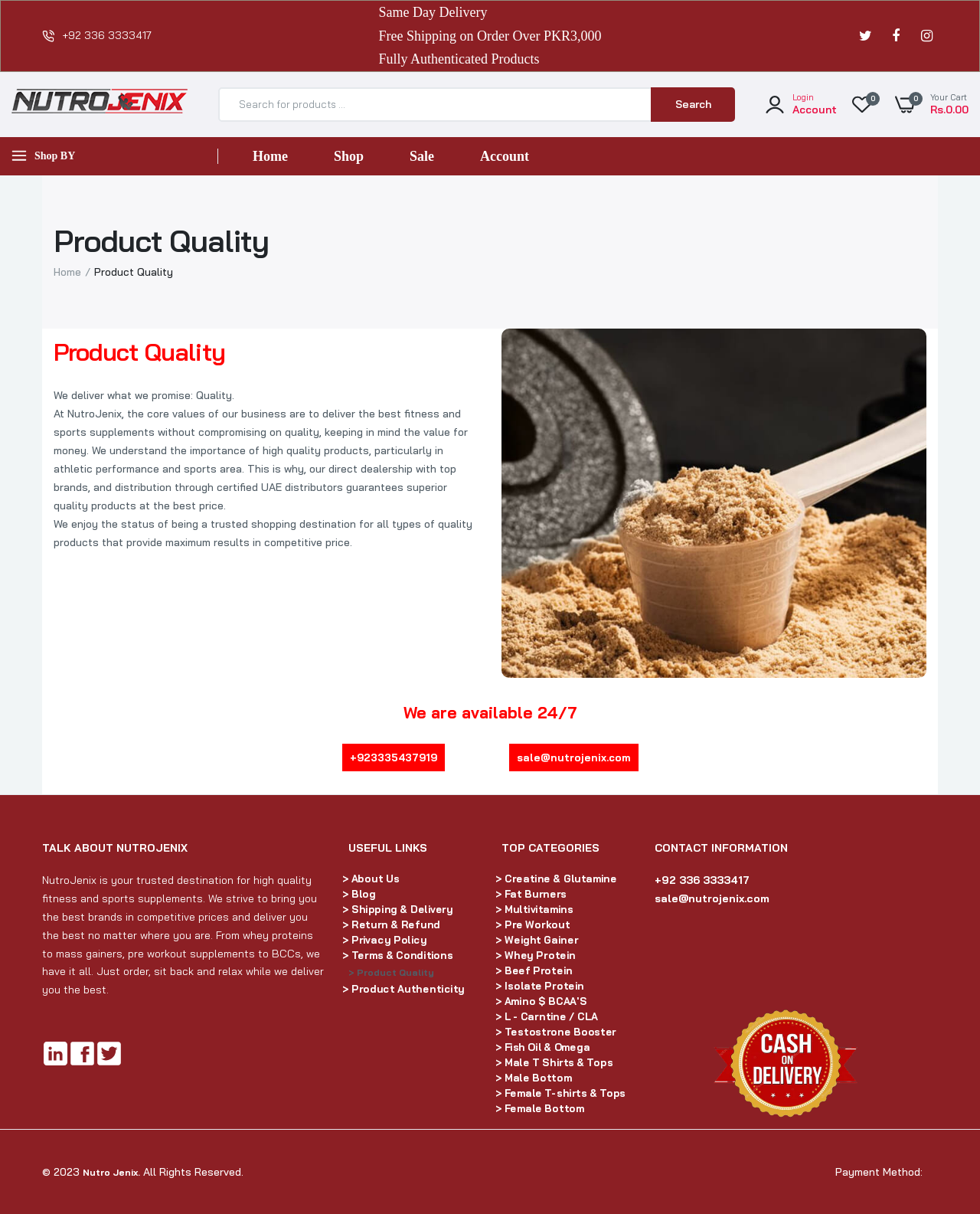Generate the text content of the main headline of the webpage.

We are available 24/7